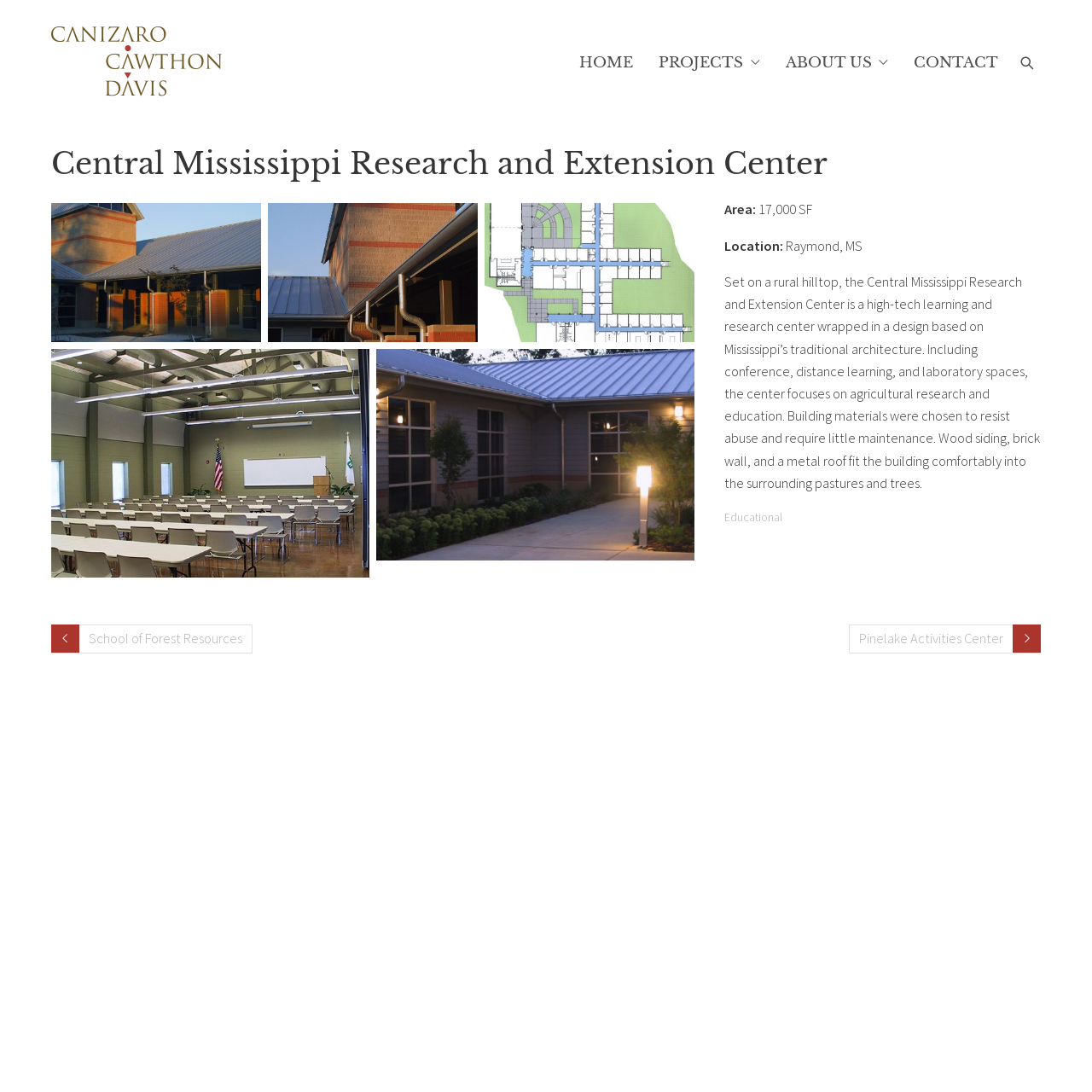Give a one-word or short phrase answer to the question: 
What is the name of the architectural firm that designed the Central Mississippi Research and Extension Center?

CANIZARO CAWTHON DAVIS